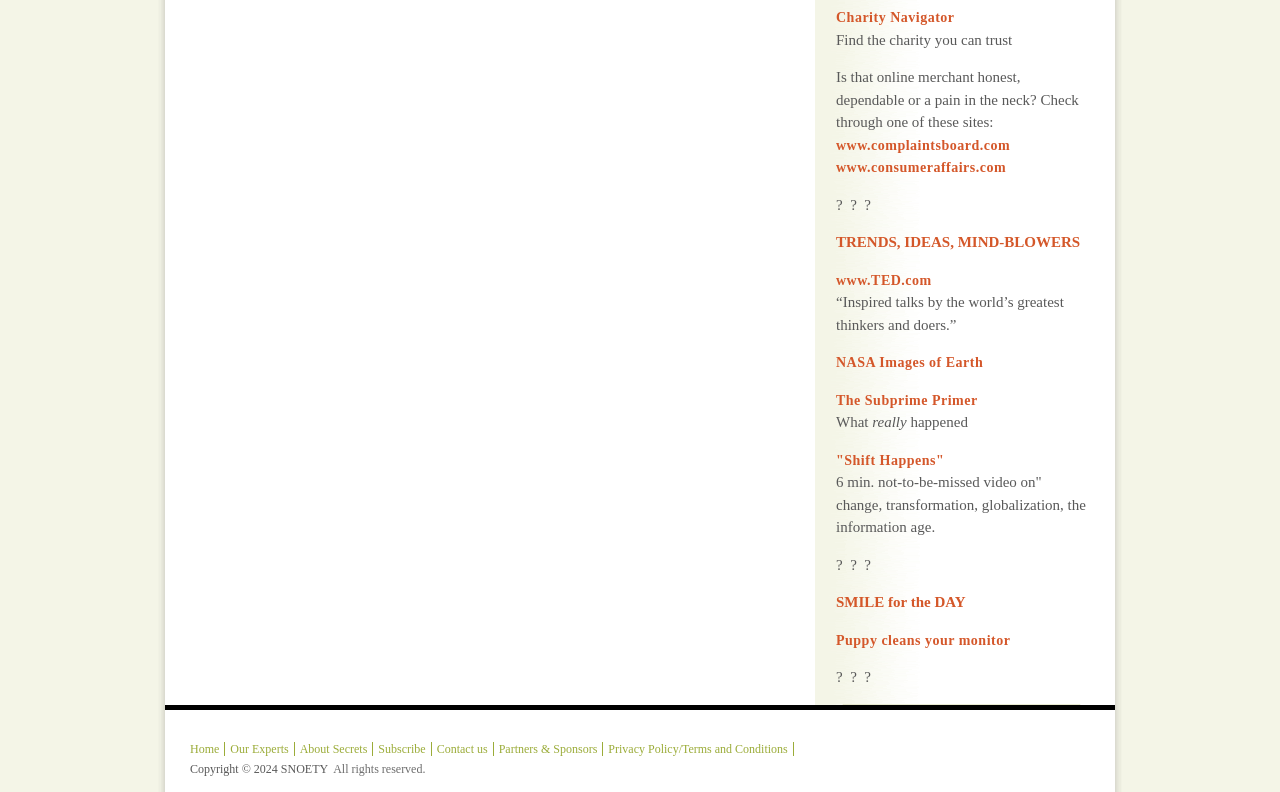Consider the image and give a detailed and elaborate answer to the question: 
What is the name of the charity mentioned?

The name of the charity mentioned is 'Charity Navigator', which is a link at the top of the webpage.